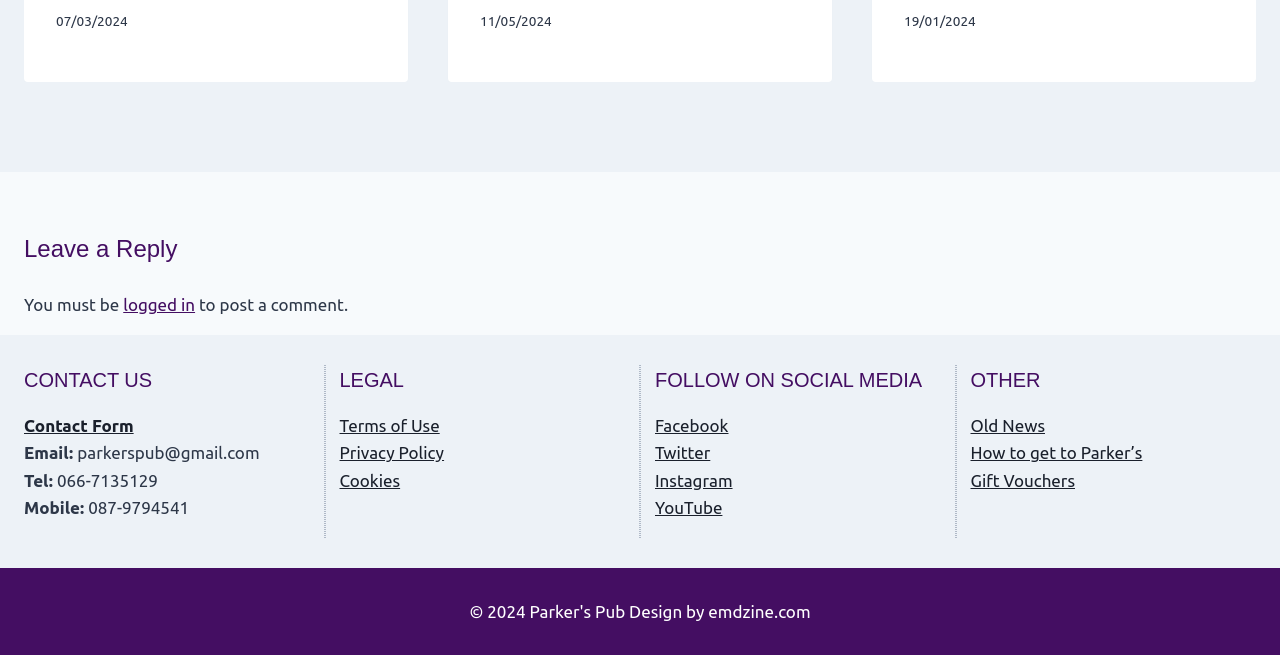What type of vouchers are available on the webpage?
Can you provide an in-depth and detailed response to the question?

I found a link on the webpage titled 'Gift Vouchers' which suggests that users can purchase or obtain gift vouchers for Parker's.